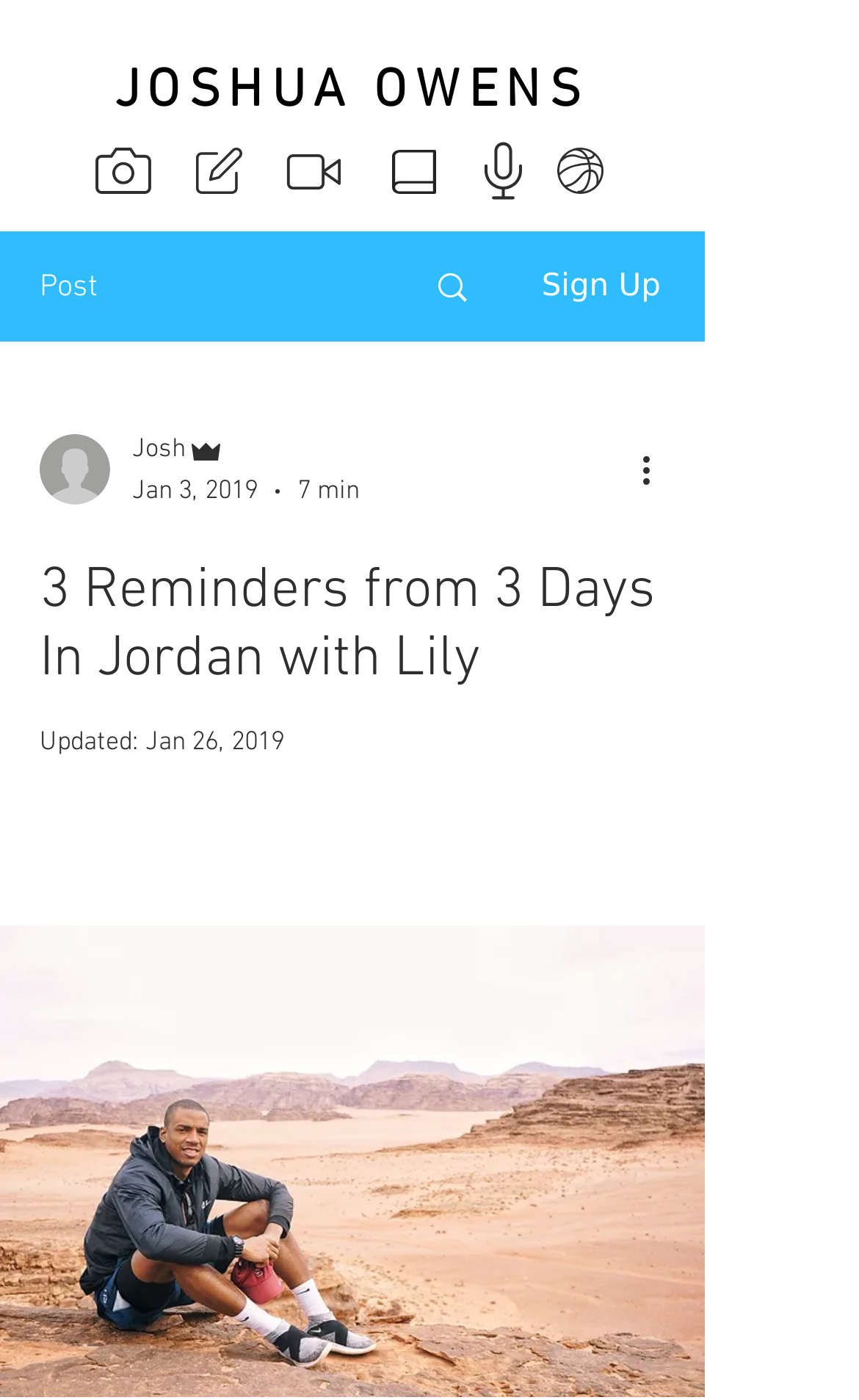Identify and generate the primary title of the webpage.

3 Reminders from 3 Days In Jordan with Lily